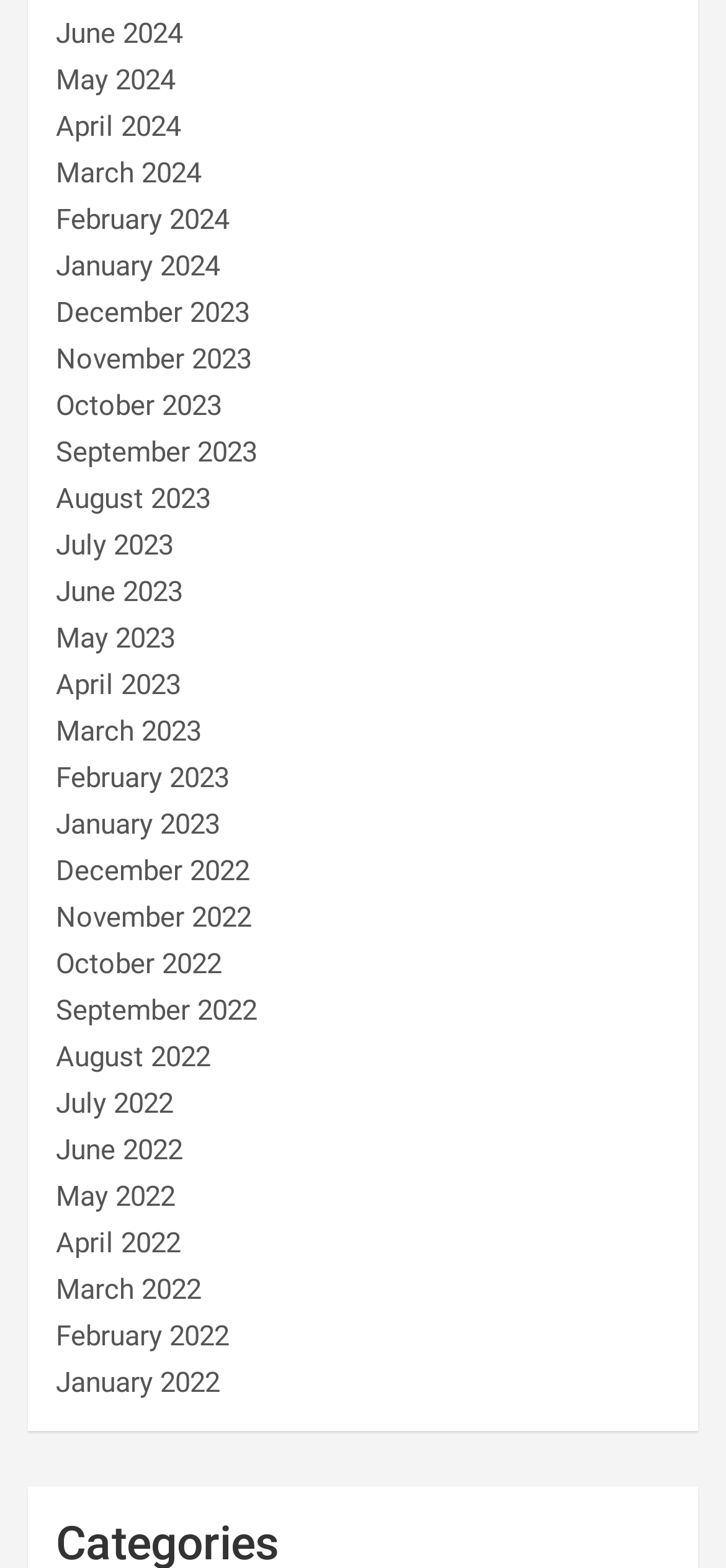Using the information in the image, give a detailed answer to the following question: How many links are available on this webpage?

I counted the number of links on the webpage and found that there are 48 links, each representing a month from January 2022 to June 2024.